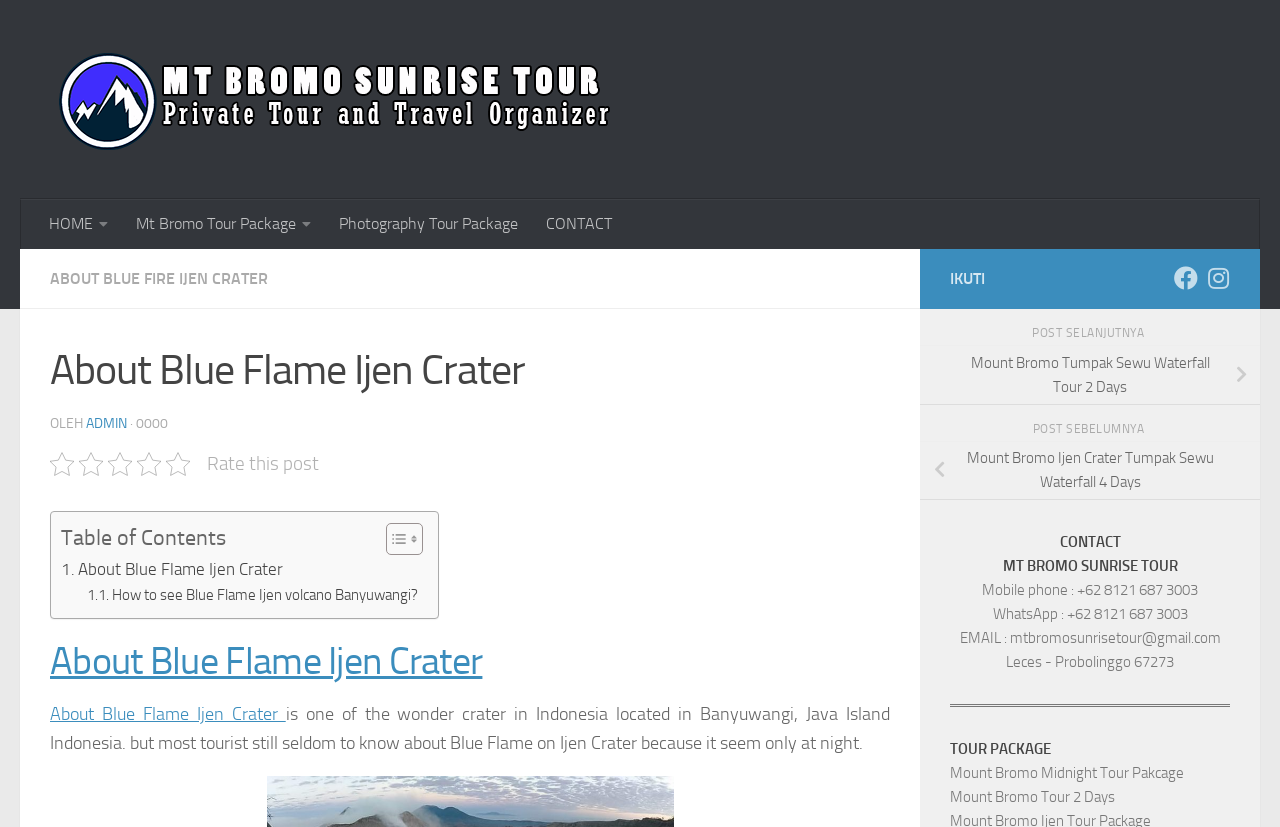Please give a short response to the question using one word or a phrase:
What is the main topic of this webpage?

Blue Flame Ijen Crater